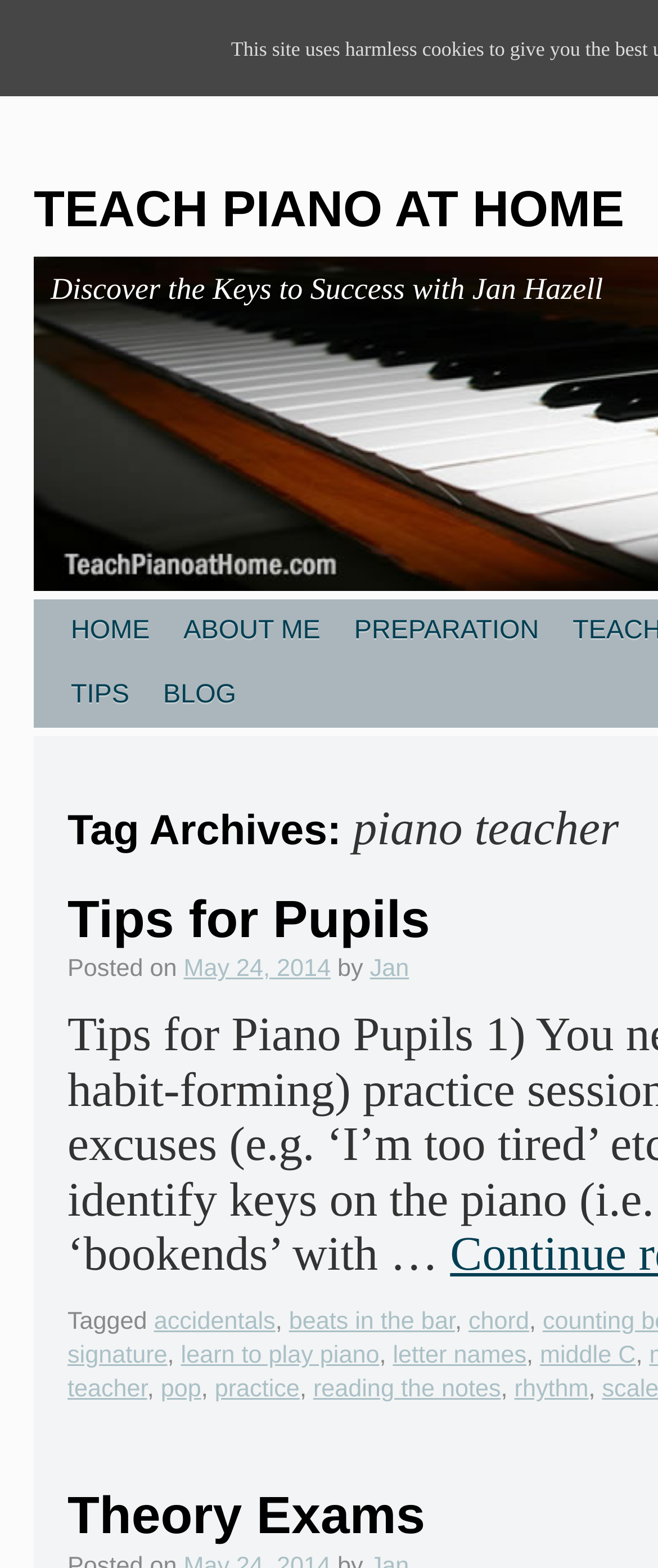Find the bounding box coordinates of the clickable region needed to perform the following instruction: "read the blog post titled 'Tips for Pupils'". The coordinates should be provided as four float numbers between 0 and 1, i.e., [left, top, right, bottom].

[0.103, 0.567, 0.653, 0.605]